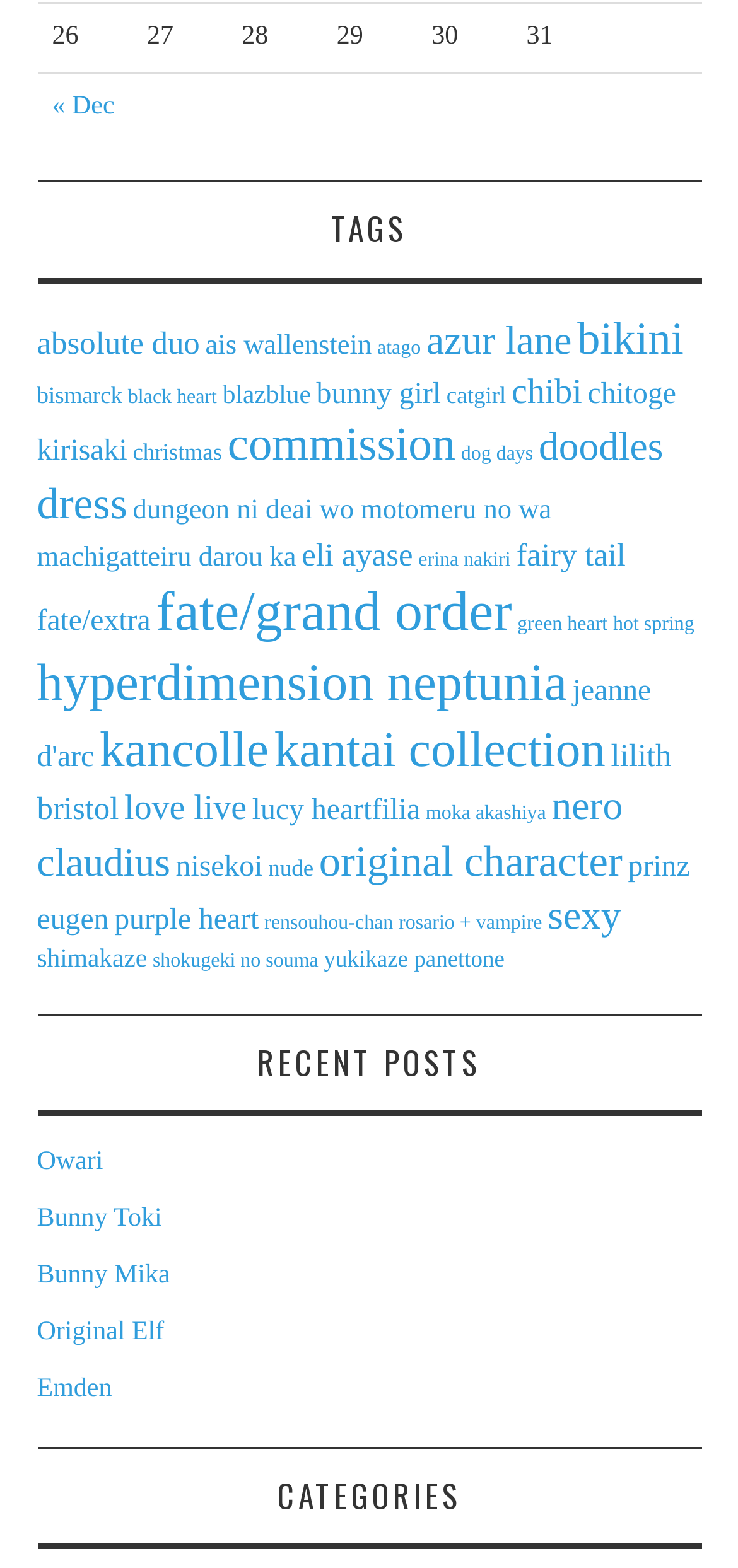Please locate the bounding box coordinates of the element that needs to be clicked to achieve the following instruction: "Browse 'RECENT POSTS'". The coordinates should be four float numbers between 0 and 1, i.e., [left, top, right, bottom].

[0.05, 0.666, 0.95, 0.712]